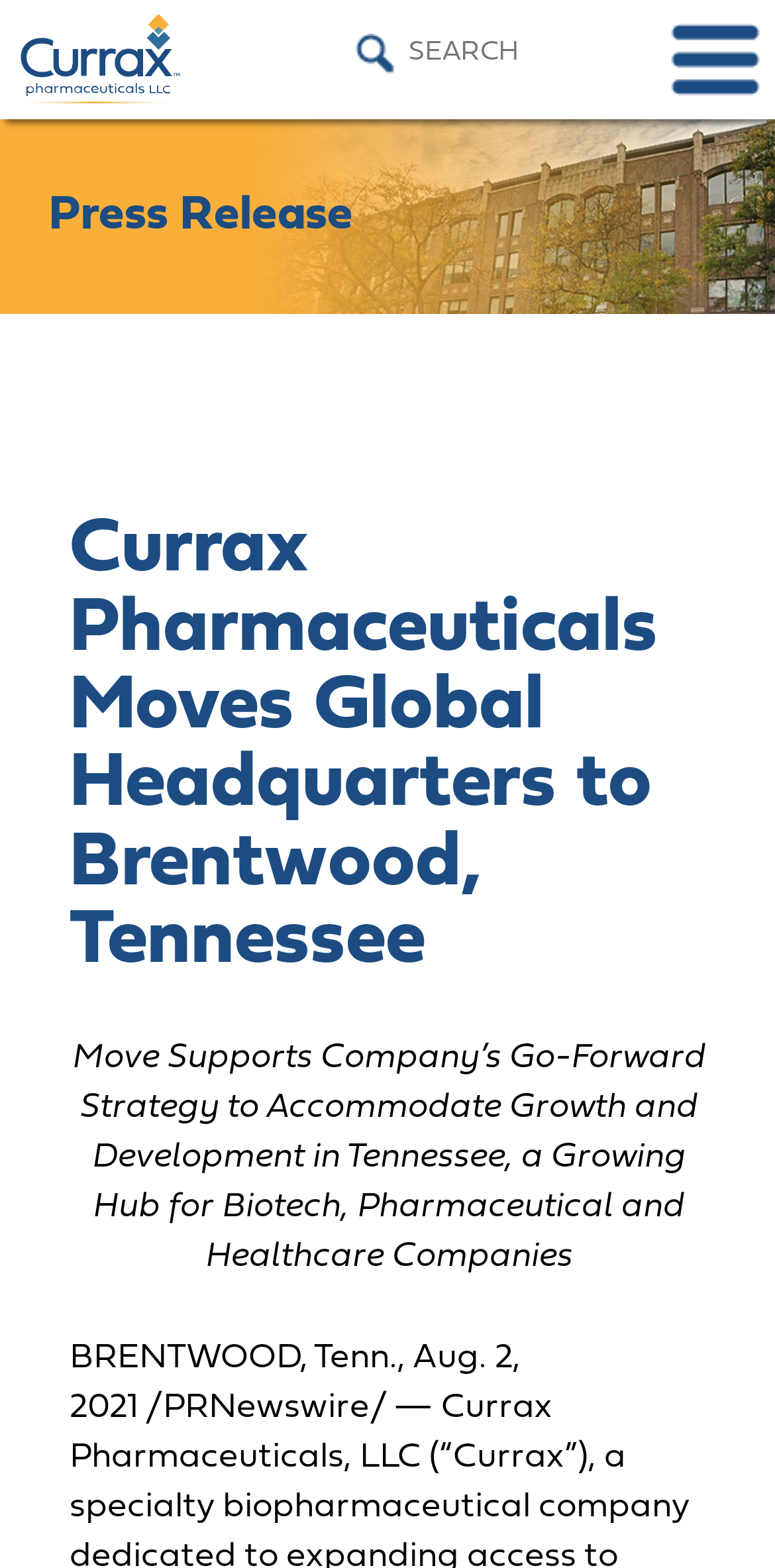Offer a comprehensive description of the webpage’s content and structure.

The webpage appears to be a press release from Currax Pharmaceuticals, announcing the company's move to a new global headquarters in Brentwood, Tennessee. 

At the top left of the page, there is a group element containing a link to the company's website, www.curraxpharma.com. 

To the right of this group, a button is positioned. 

Below these elements, a header section spans the entire width of the page, featuring an image with the title "Currax Pharmaceuticals Moves Global Headquarters to Brentwood, Tennessee". 

Adjacent to the image, the text "Press Release" is displayed. 

A heading element follows, containing a link with the same title as the image, "Currax Pharmaceuticals Moves Global Headquarters to Brentwood, Tennessee". 

Below the heading, a paragraph of text summarizes the press release, stating that the move supports the company's growth strategy in Tennessee, a hub for biotech, pharmaceutical, and healthcare companies.